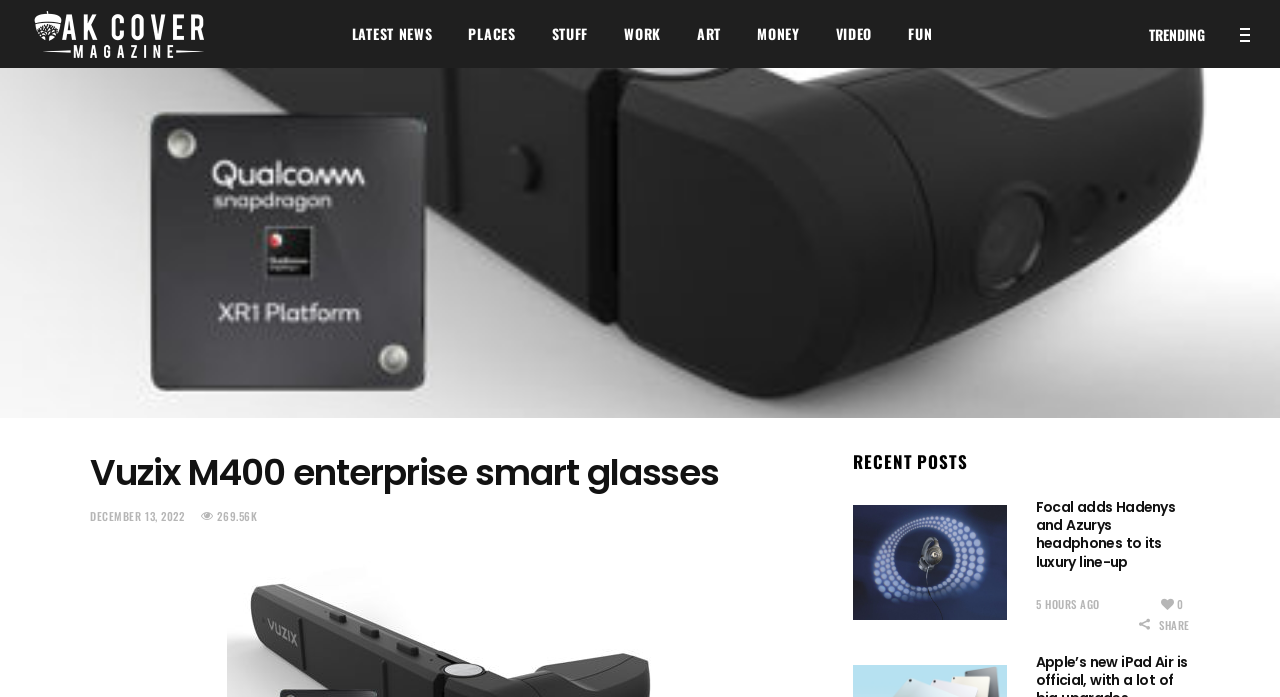Produce a meticulous description of the webpage.

The webpage is about Vuzix M400 enterprise smart glasses, as indicated by the title. At the top left corner, there is a logo consisting of three images: a light logo, a dark logo, and a regular logo. 

Below the logo, there is a navigation menu with seven links: LATEST NEWS, PLACES, STUFF, WORK, ART, MONEY, and VIDEO, which are evenly spaced and aligned horizontally across the top of the page. 

On the top right corner, there are two more links: TRENDING and an empty link. 

The main content of the page starts with a heading that repeats the title "Vuzix M400 enterprise smart glasses". Below the heading, there is a link to the date "DECEMBER 13, 2022", and a static text "269.56K" which likely represents the number of views or interactions.

Further down, there is a section titled "RECENT POSTS" with a list of recent articles. Each article is presented in a table layout, consisting of a link to the article title, a heading with the same title, and additional information such as the time posted ("5 HOURS AGO") and social media interaction buttons (a heart icon and a share button). There are at least two articles listed in this section.